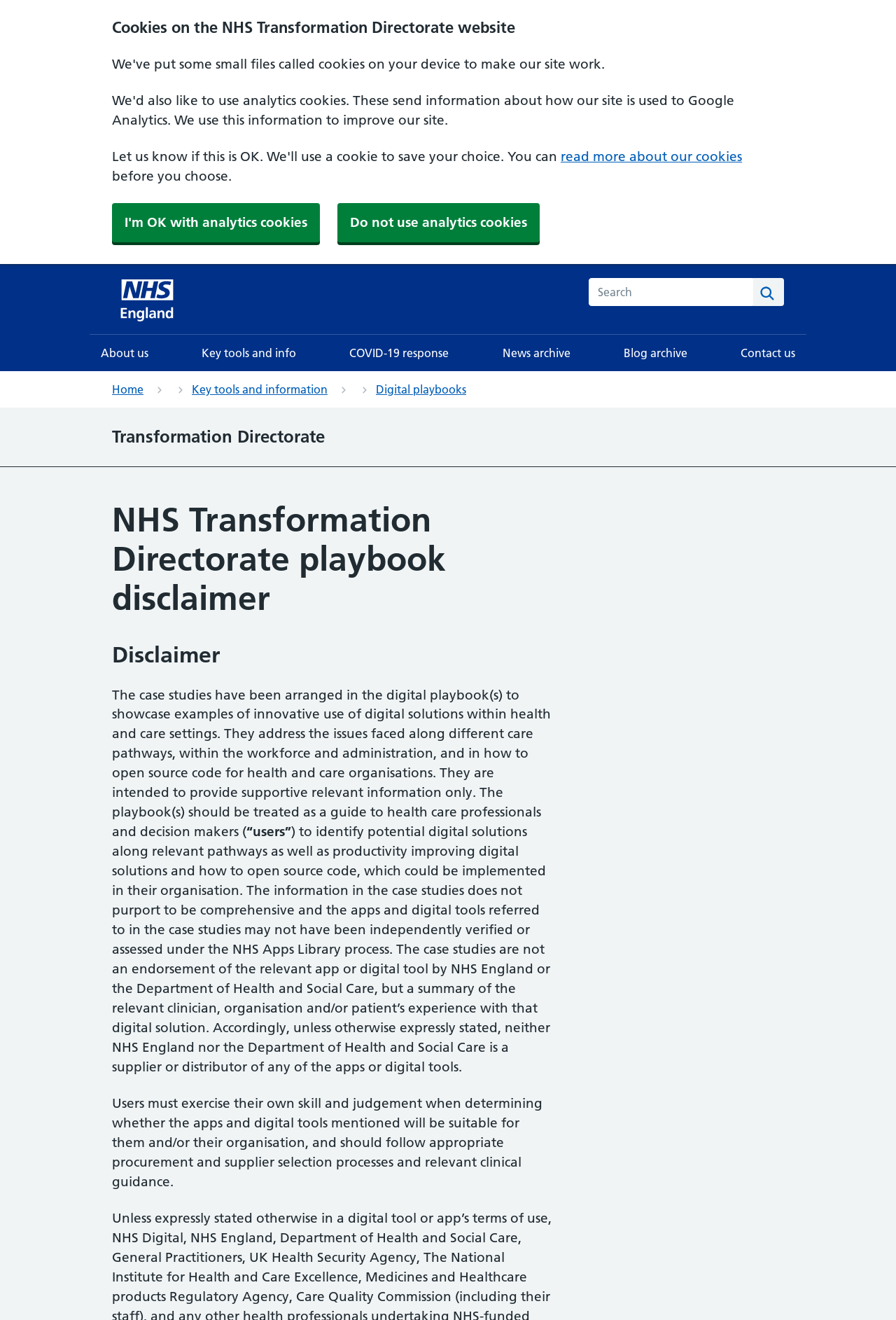Please determine the bounding box coordinates of the clickable area required to carry out the following instruction: "Read more about our cookies". The coordinates must be four float numbers between 0 and 1, represented as [left, top, right, bottom].

[0.626, 0.113, 0.828, 0.125]